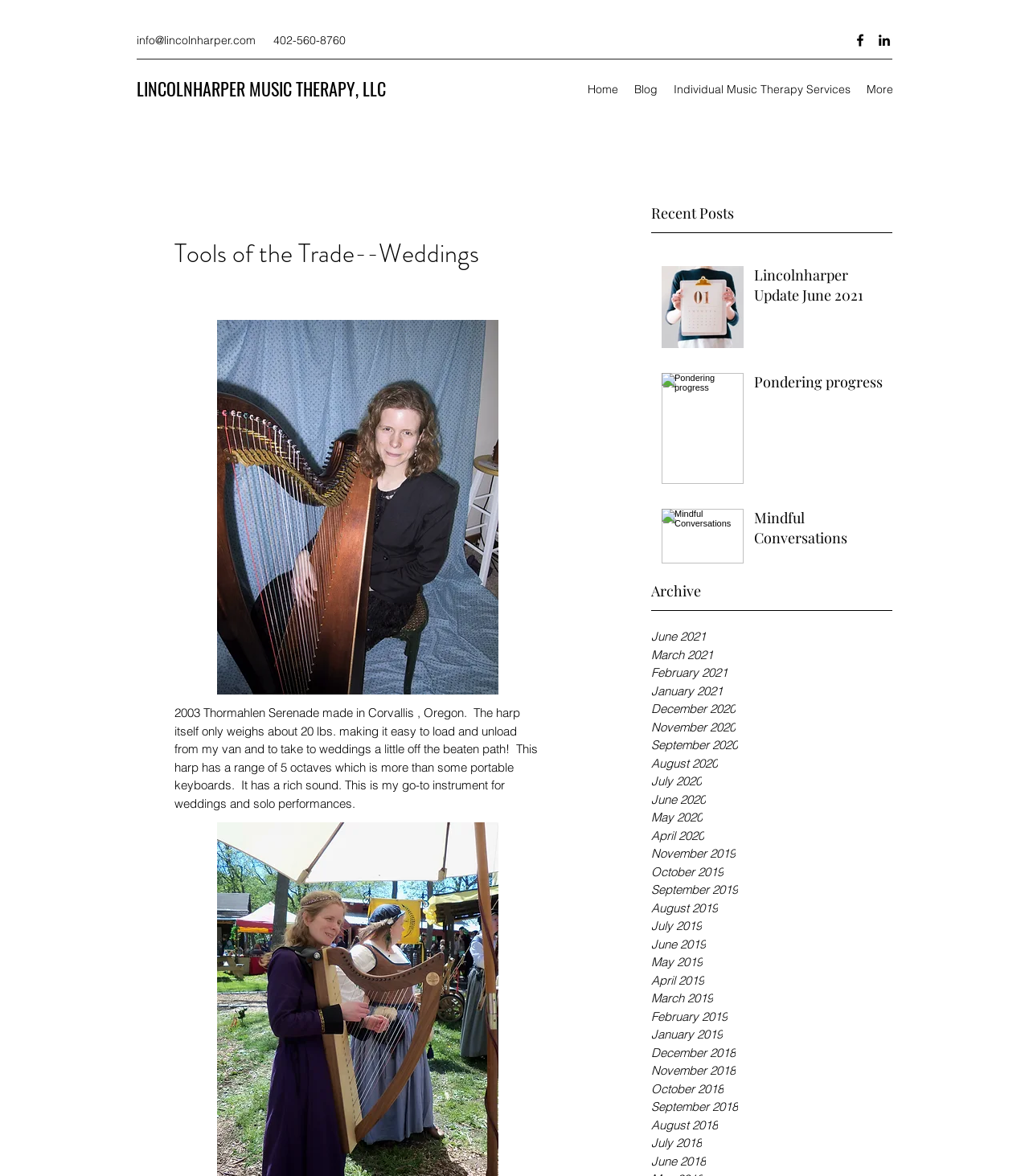Locate the primary heading on the webpage and return its text.

Tools of the Trade--Weddings